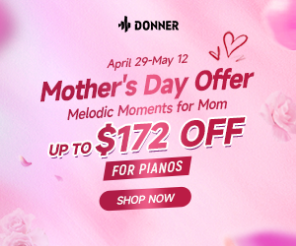Explain what is happening in the image with elaborate details.

This promotional image highlights a special Mother's Day offer from Donner, featuring significant discounts of up to $172 on pianos. Set against a soft pink background adorned with delicate floral elements, the advertisement conveys a warm and inviting feel, perfect for celebrating melodies and moments with loved ones. It emphasizes the campaign running from April 29 to May 12, encouraging shoppers to take advantage of the savings with a clear "Shop Now" call to action, making it an appealing choice for anyone looking to gift a musical instrument this Mother's Day.